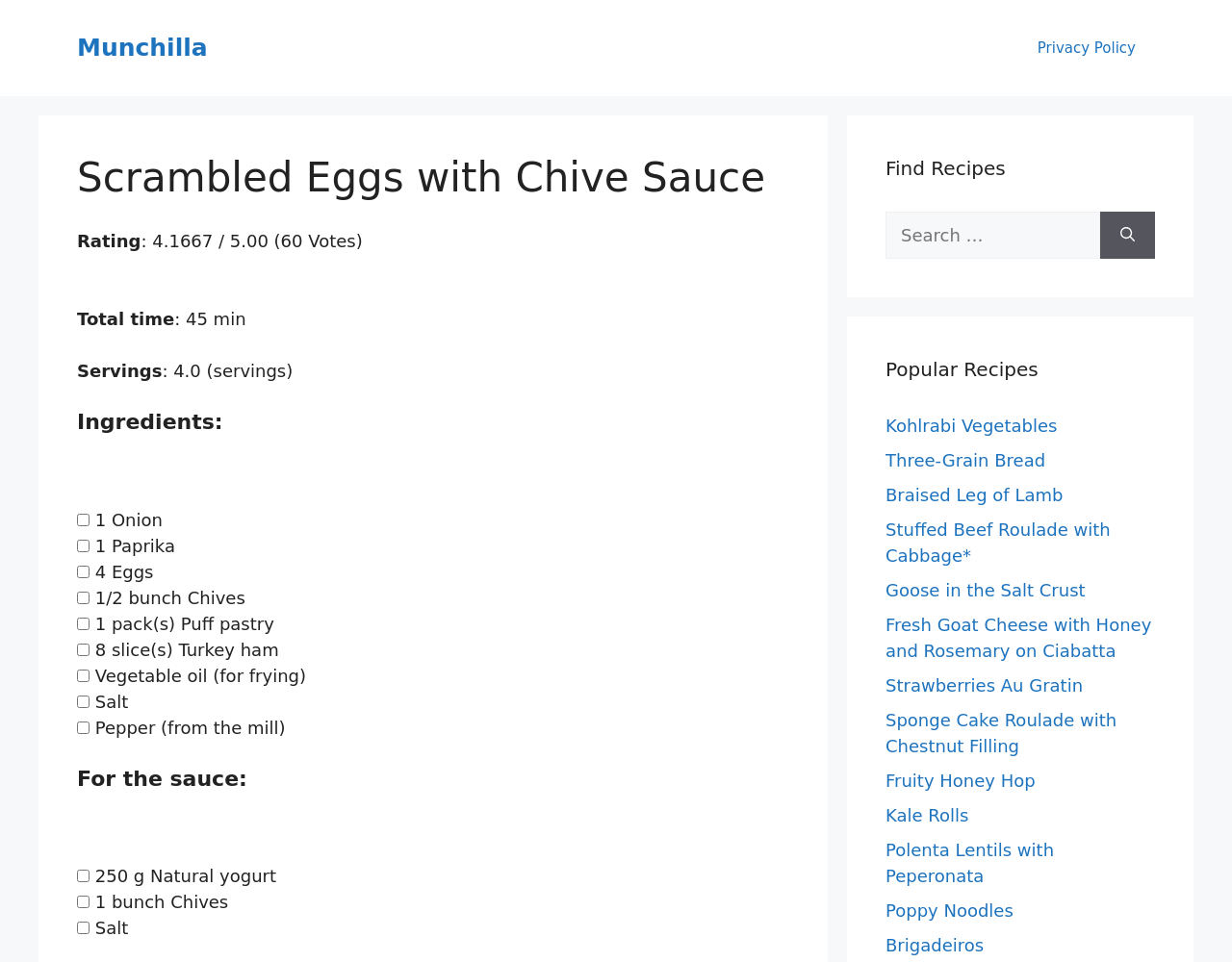How many servings does the scrambled eggs recipe yield?
Observe the image and answer the question with a one-word or short phrase response.

4.0